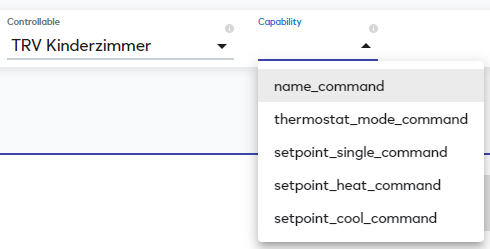What type of preferences can be customized on the thermostat?
Please analyze the image and answer the question with as much detail as possible.

The interface suggests that the user can manage the operational modes and settings of the thermostat, allowing for customized heating or cooling preferences, as indicated by the 'setpoint_heat_command' and 'setpoint_cool_command' options.